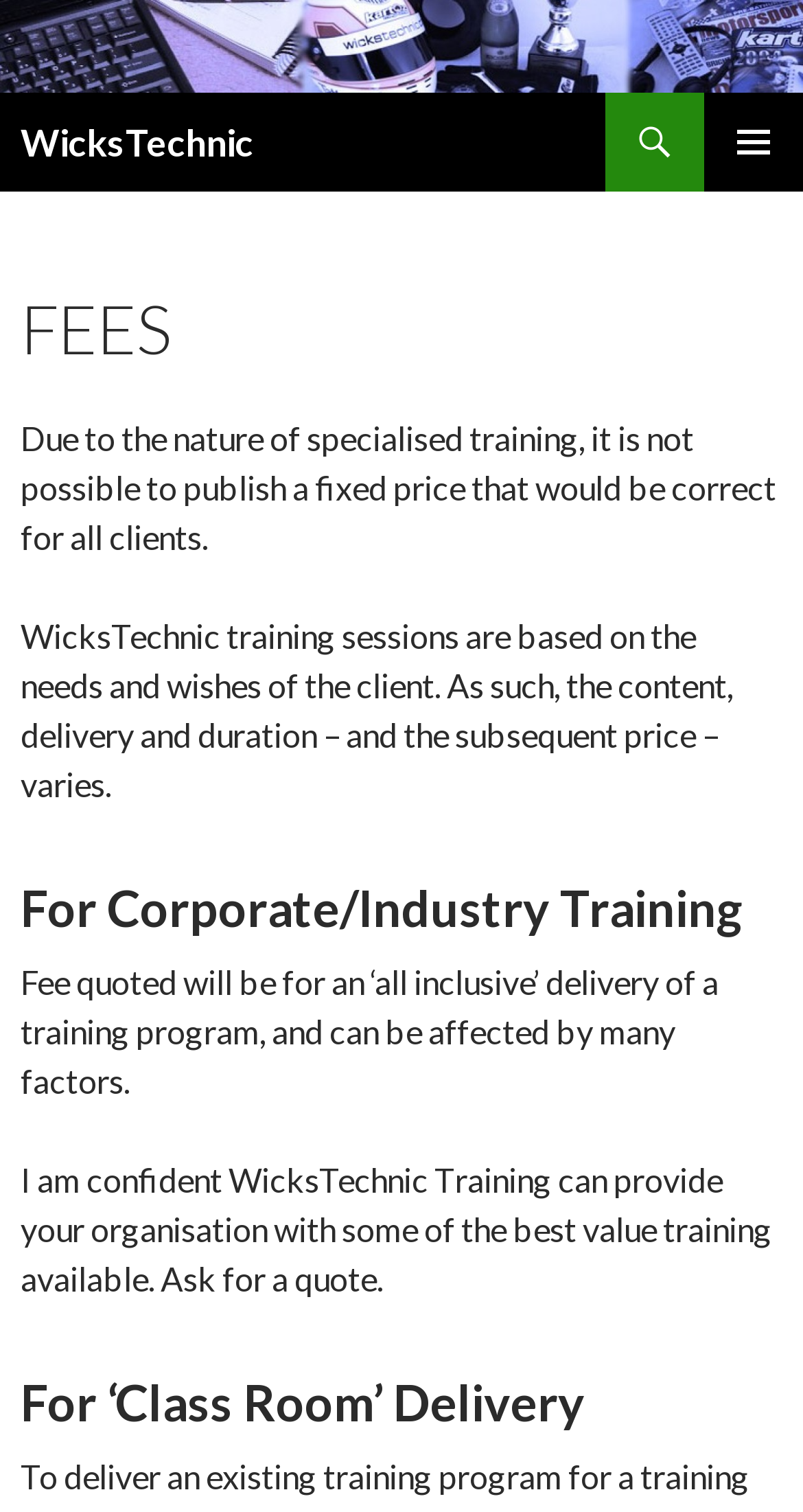What is the purpose of WicksTechnic training sessions?
Using the image, provide a concise answer in one word or a short phrase.

Based on client needs